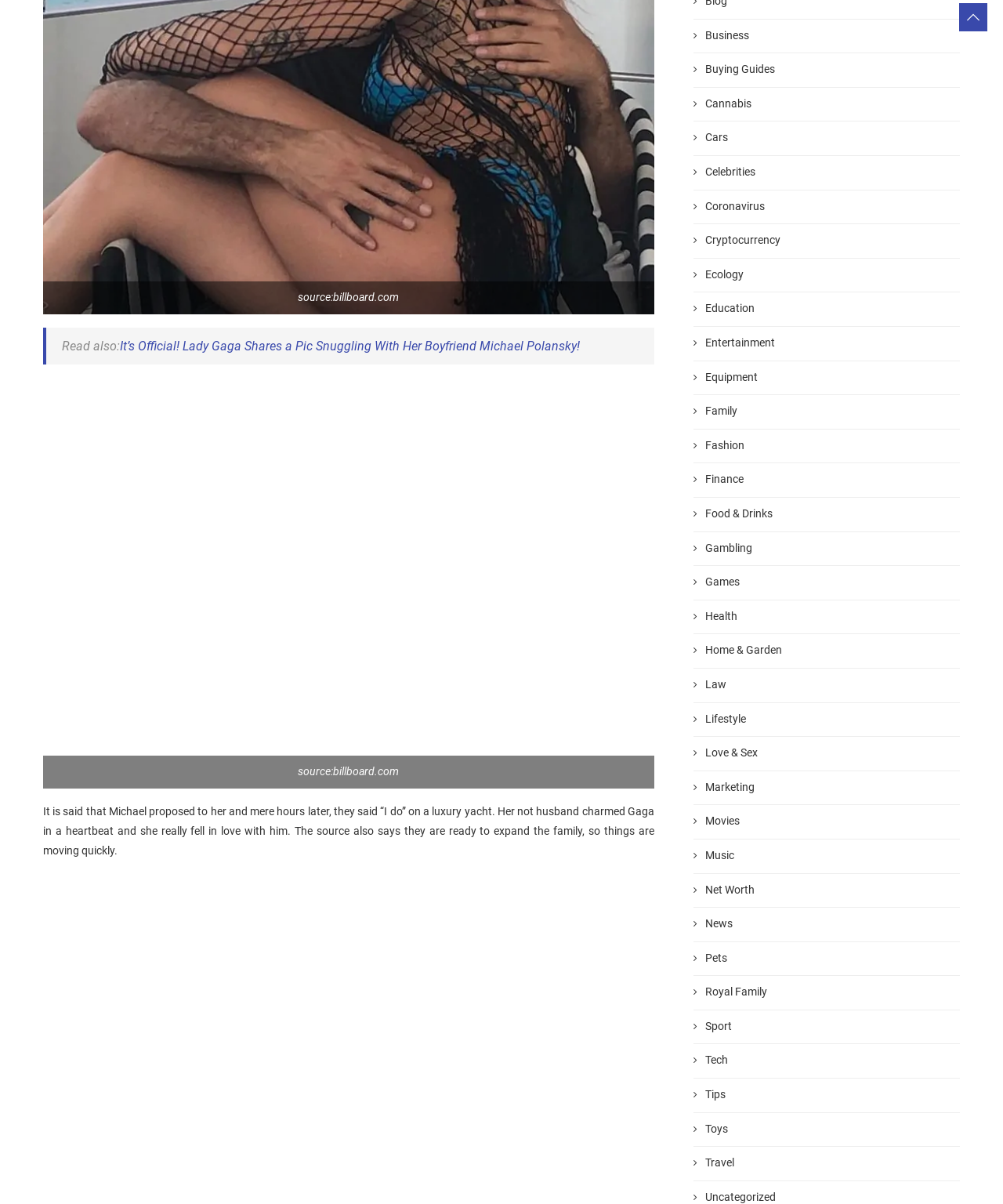Please specify the bounding box coordinates of the area that should be clicked to accomplish the following instruction: "Click on the 'Entertainment' link". The coordinates should consist of four float numbers between 0 and 1, i.e., [left, top, right, bottom].

[0.691, 0.279, 0.957, 0.291]